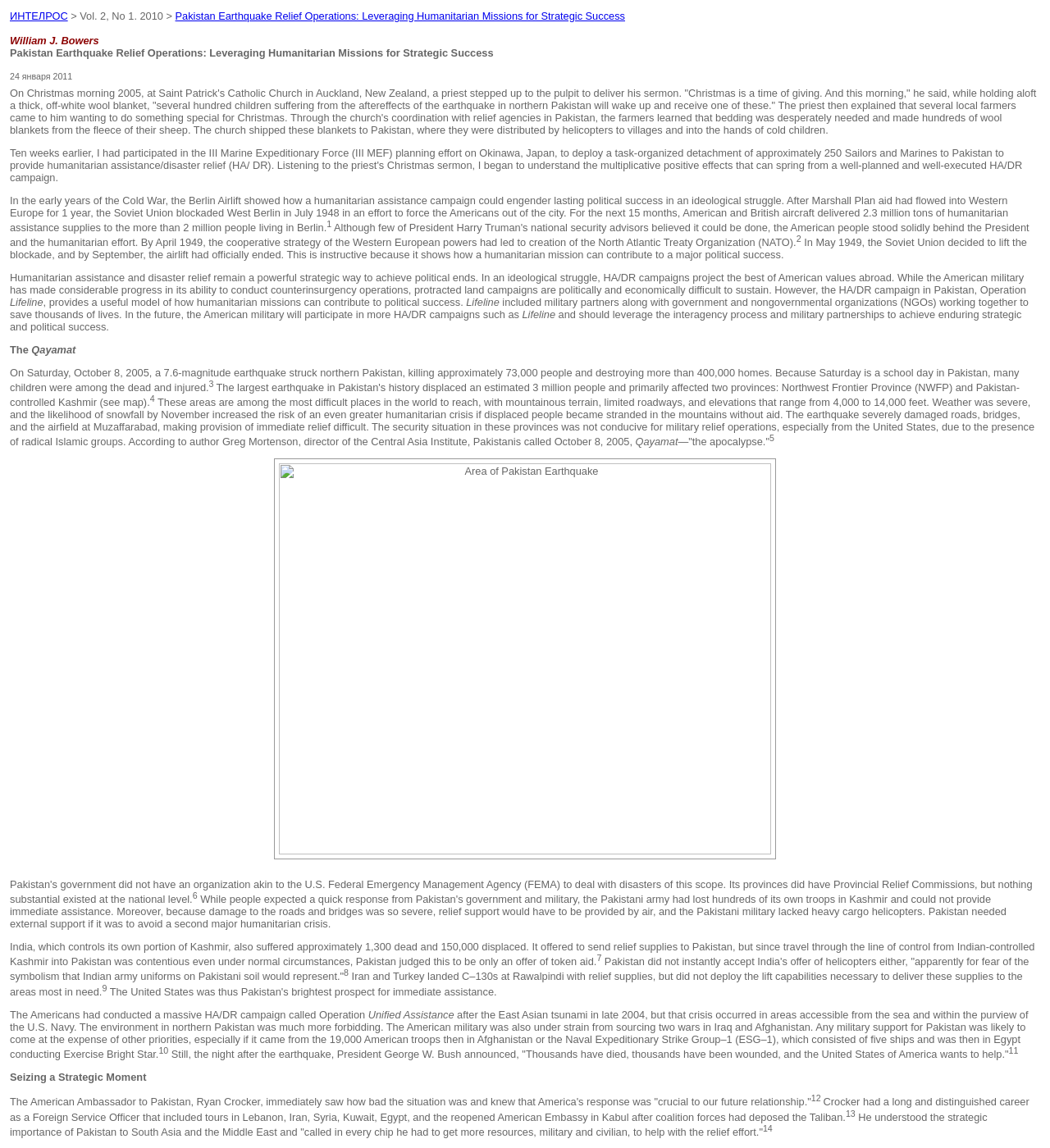Observe the image and answer the following question in detail: What is the name of the exercise conducted by the Naval Expeditionary Strike Group–1 (ESG–1)?

The text mentions that the Naval Expeditionary Strike Group–1 (ESG–1) was then in Egypt conducting Exercise Bright Star.